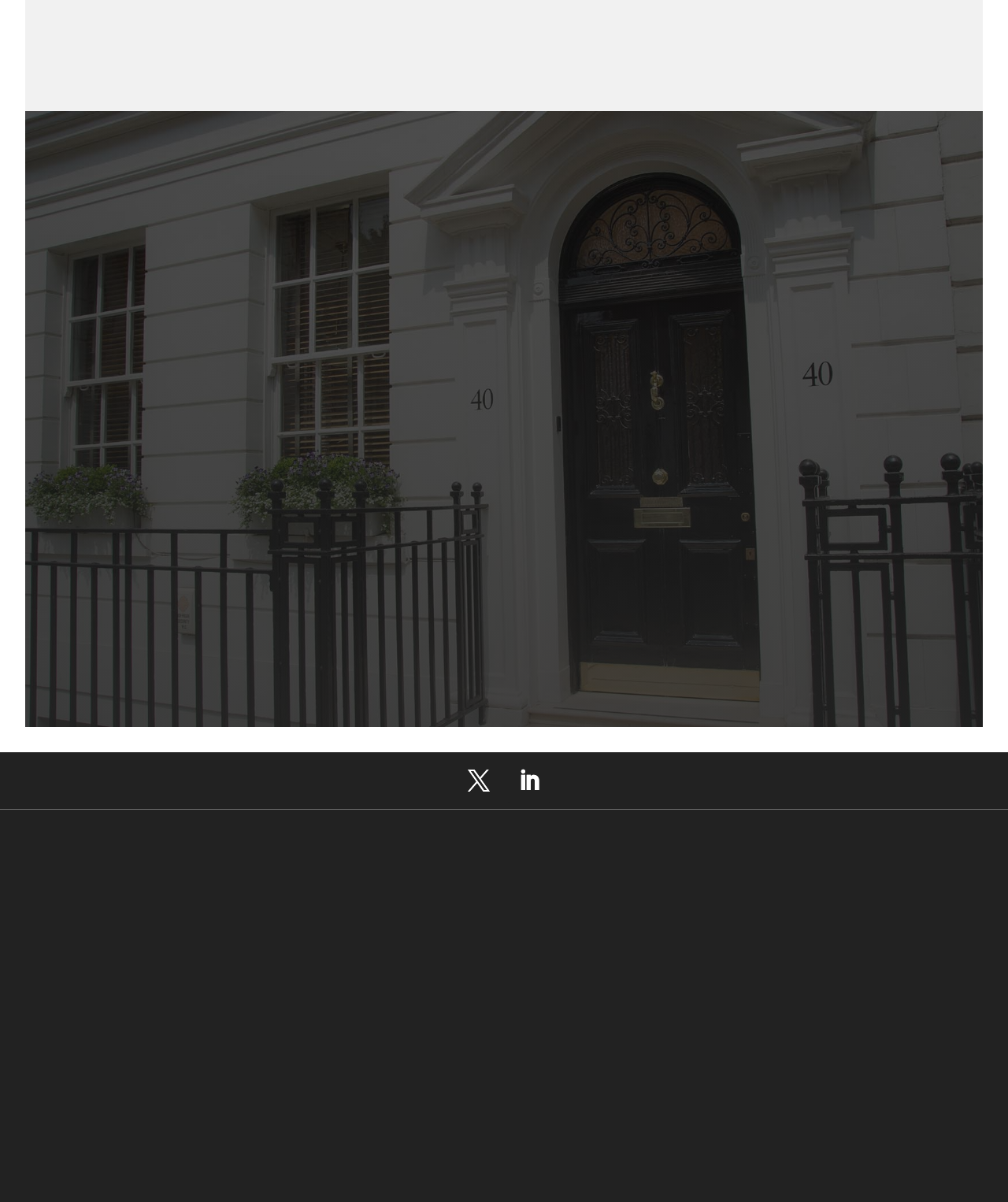Please predict the bounding box coordinates (top-left x, top-left y, bottom-right x, bottom-right y) for the UI element in the screenshot that fits the description: PRIVACY STATEMENT & COOKIE POLICY

[0.445, 0.891, 0.687, 0.902]